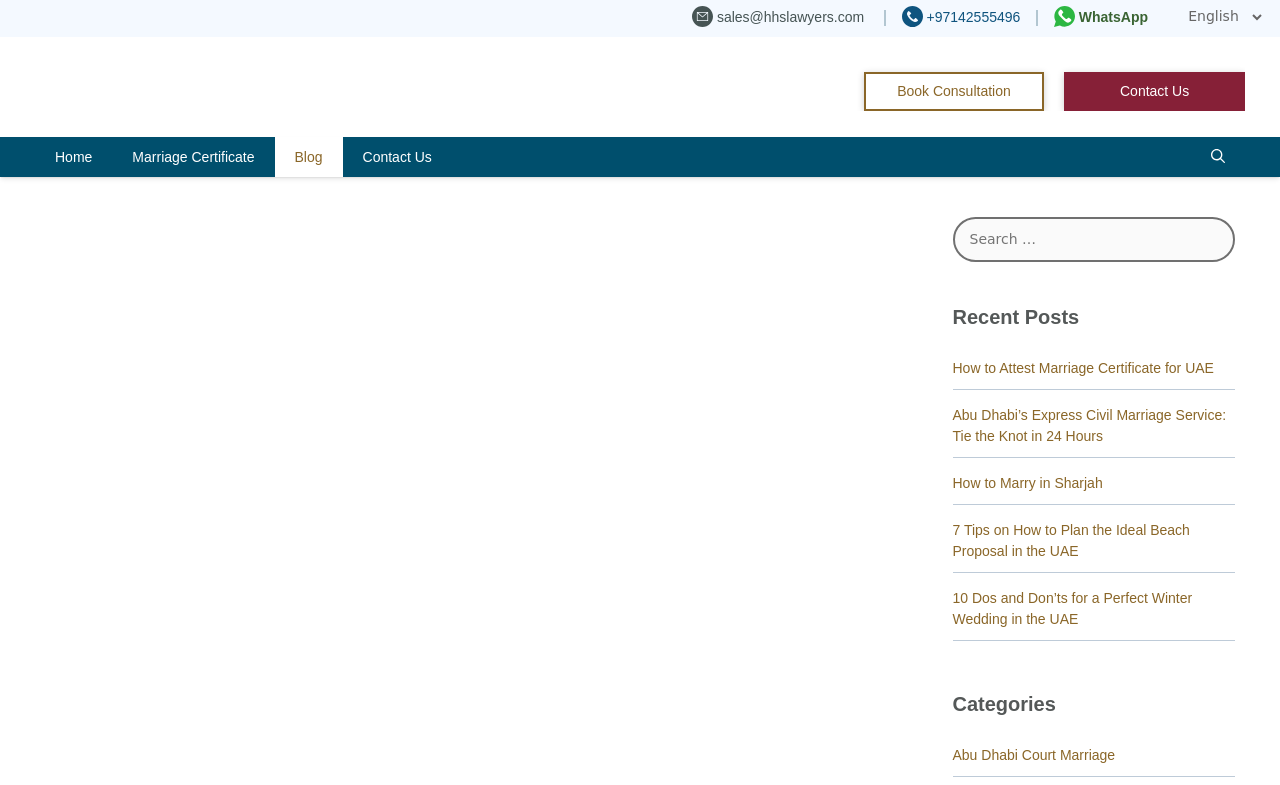Extract the main title from the webpage and generate its text.

How to apply for a Marriage Certificate in Abu Dhabi